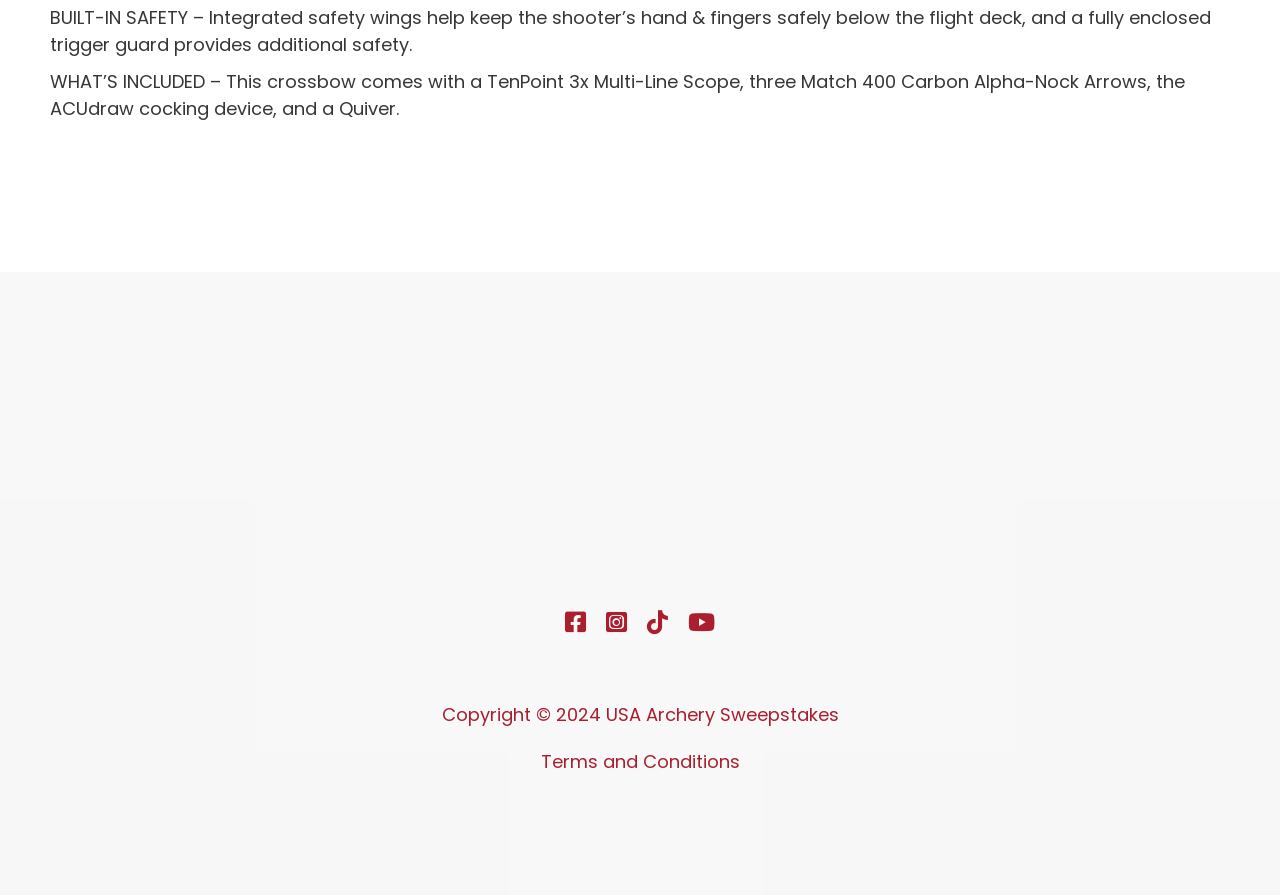Using a single word or phrase, answer the following question: 
What is the name of the link under the 'Legal' navigation?

Terms and Conditions